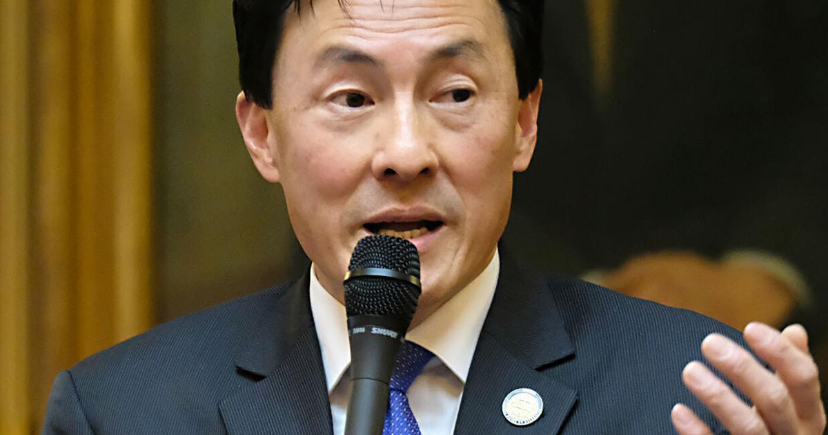Offer a comprehensive description of the image.

Del. Mark Keam is seen speaking passionately into a microphone during a legislative session. His formal attire and the legislative setting highlight his role as a public representative, where he's known for championing the interests of the Asian and Pacific Islander communities. The image captures the moment he addresses significant political developments, reflecting on his recent resignation from the Virginia House of Delegates to accept a federal appointment under President Biden, an important transition in his political career. The background suggests a traditional governmental environment, underscoring the seriousness of the discussion at hand.